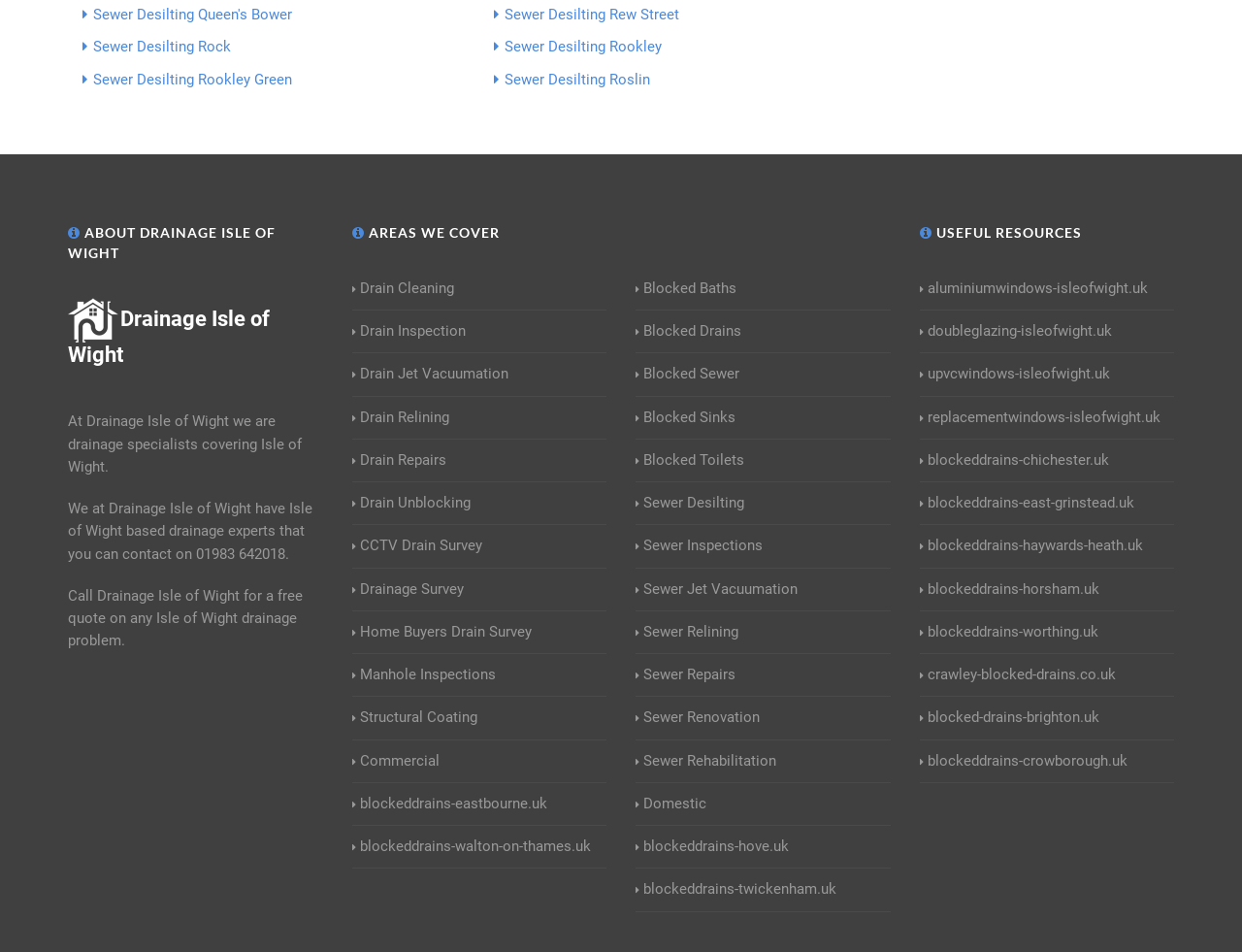Please reply with a single word or brief phrase to the question: 
What areas do they cover?

Isle of Wight